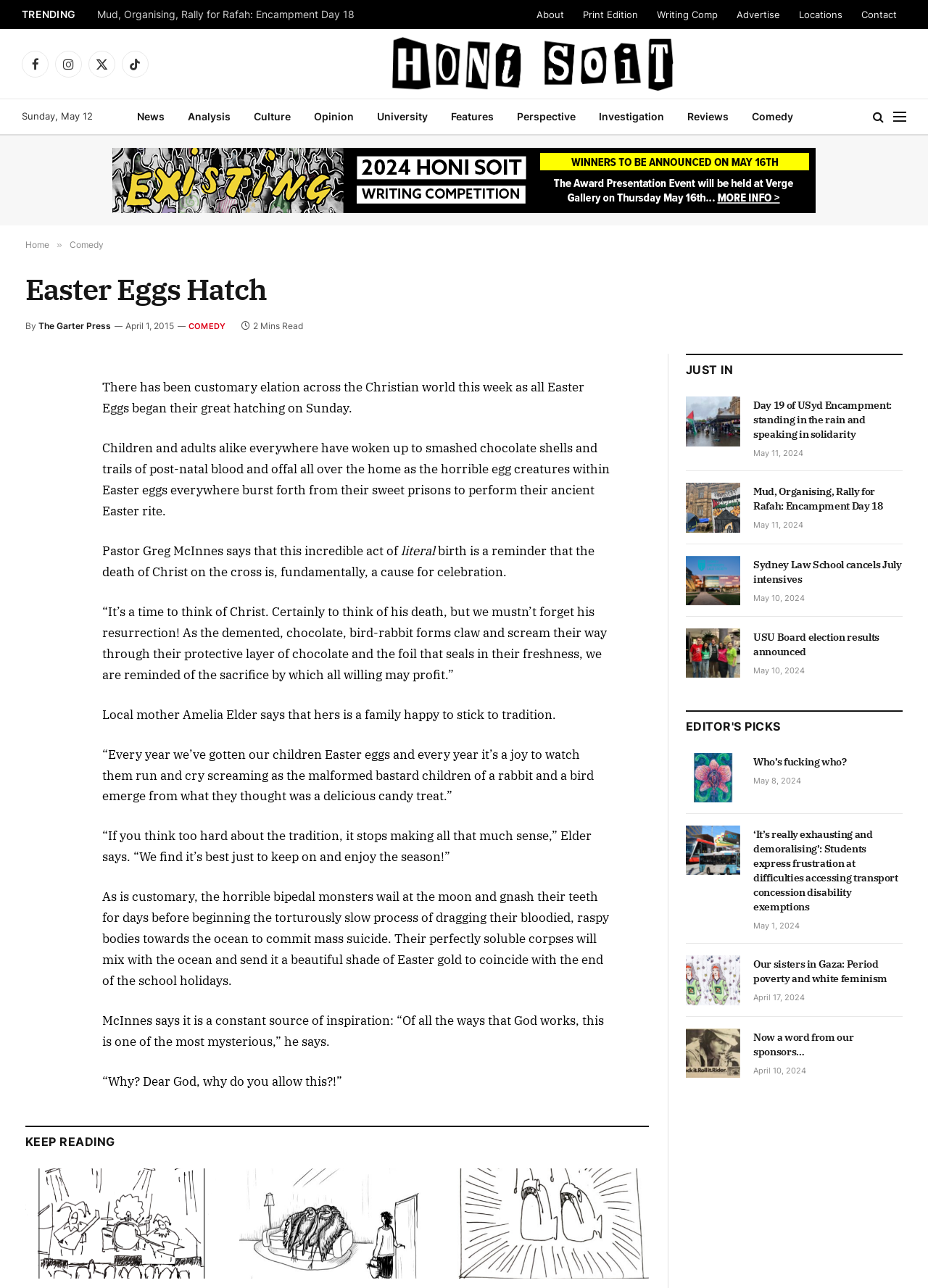Please identify the webpage's heading and generate its text content.

Easter Eggs Hatch